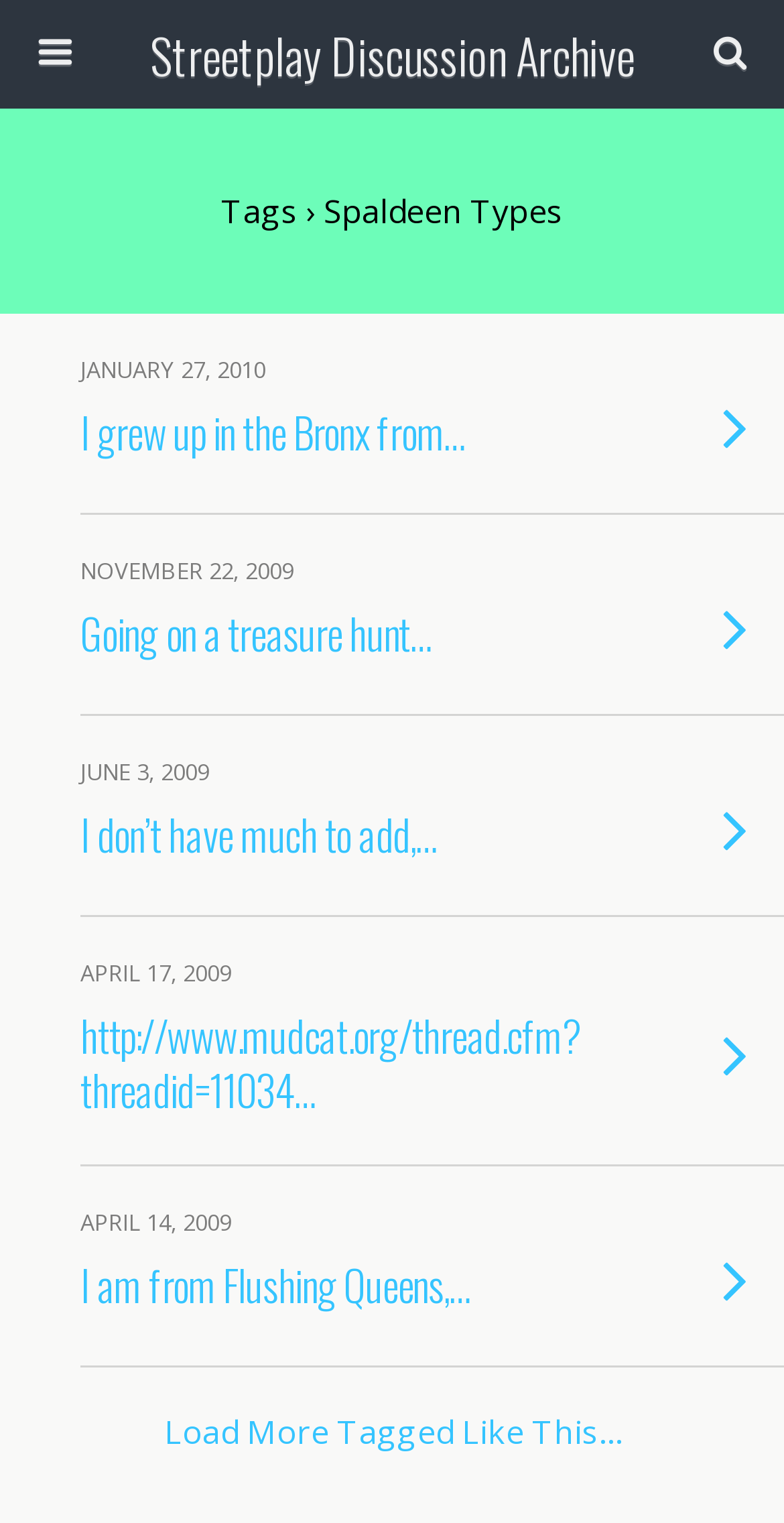Given the element description "April 17, 2009 http://www.mudcat.org/thread.cfm?threadid=11034…", identify the bounding box of the corresponding UI element.

[0.0, 0.602, 1.0, 0.766]